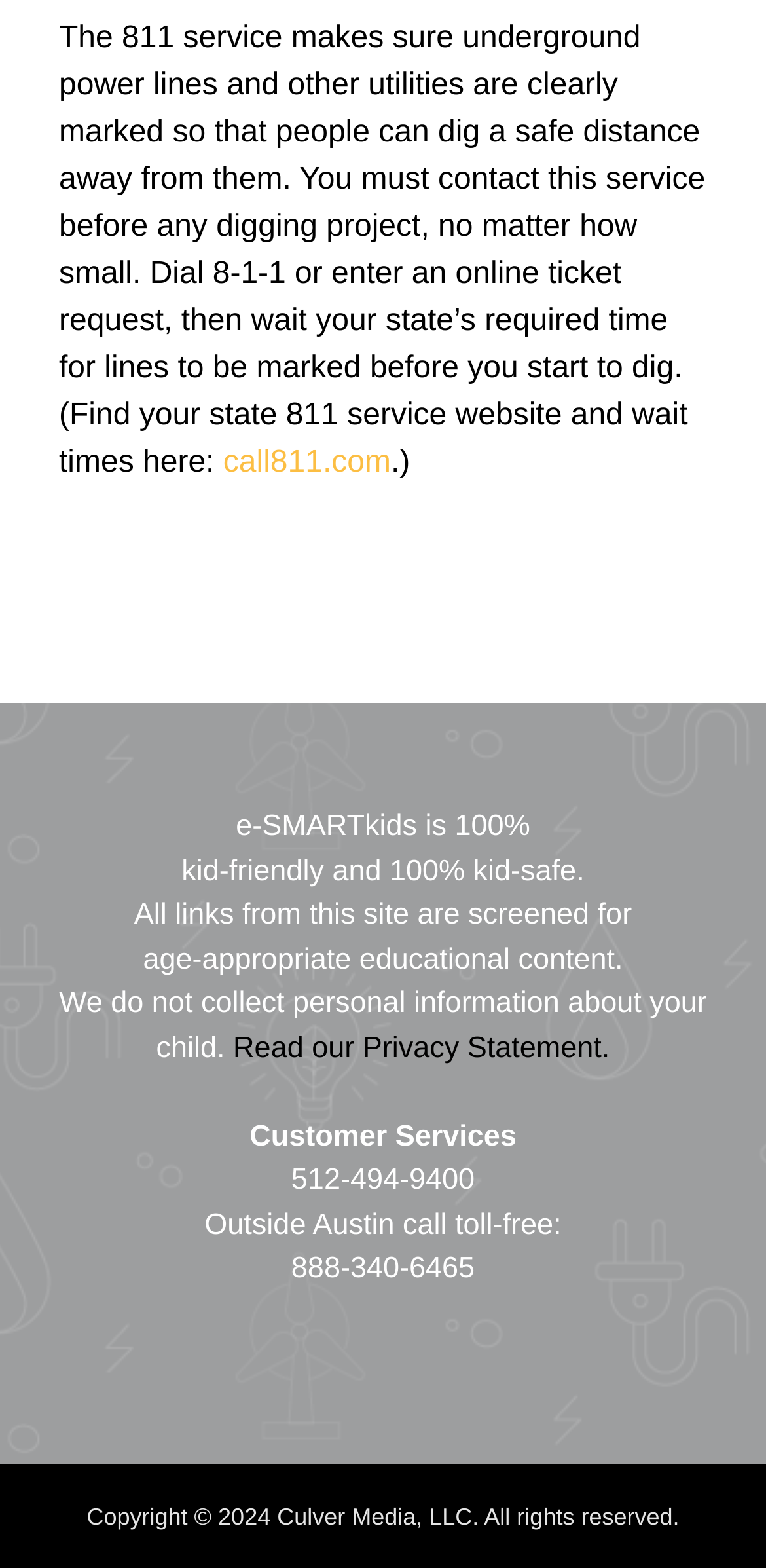Respond with a single word or phrase:
What is the website for finding state 811 service and wait times?

call811.com